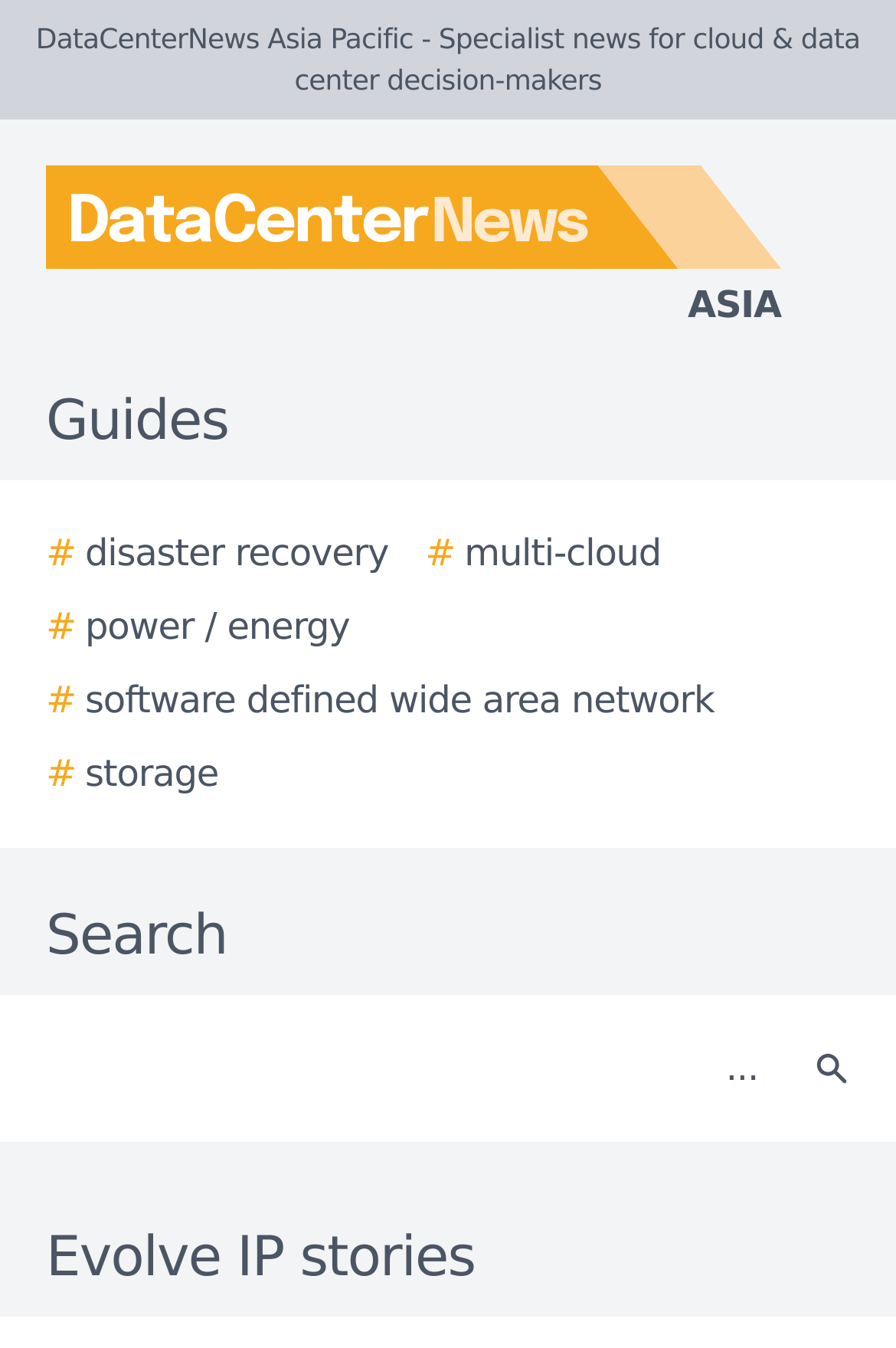Show the bounding box coordinates of the element that should be clicked to complete the task: "View Evolve IP stories".

[0.0, 0.902, 1.0, 0.963]